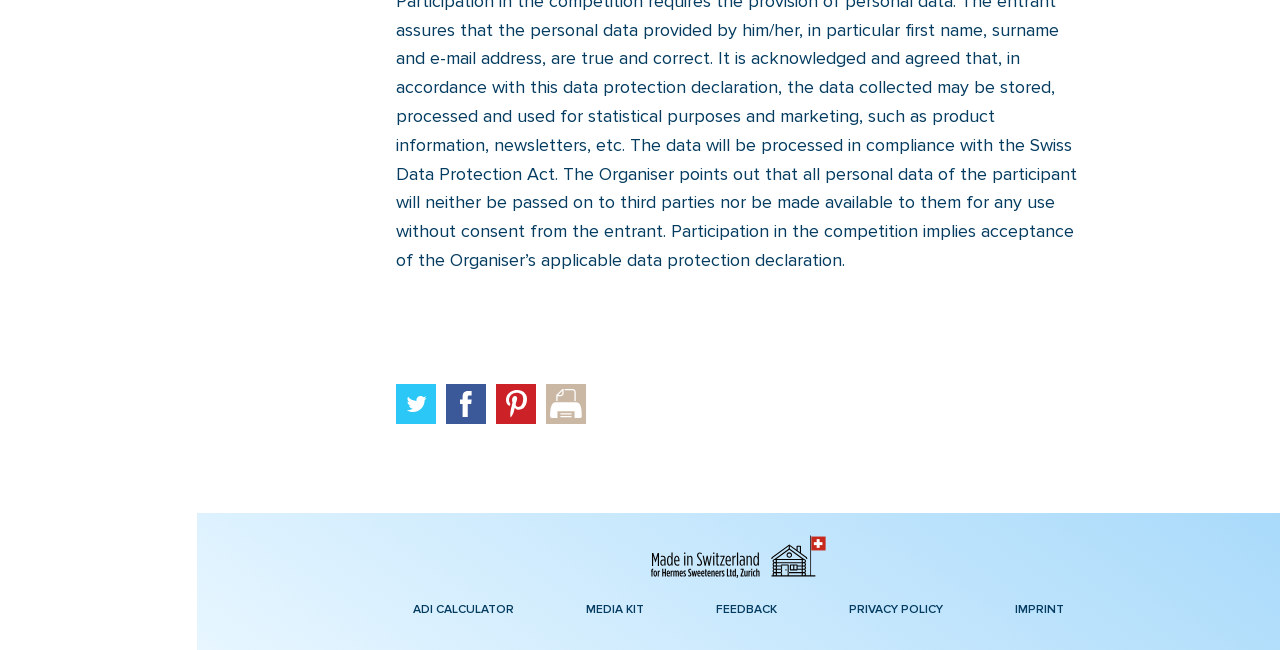Identify the bounding box coordinates for the region to click in order to carry out this instruction: "check PRIVACY POLICY". Provide the coordinates using four float numbers between 0 and 1, formatted as [left, top, right, bottom].

[0.651, 0.901, 0.749, 0.97]